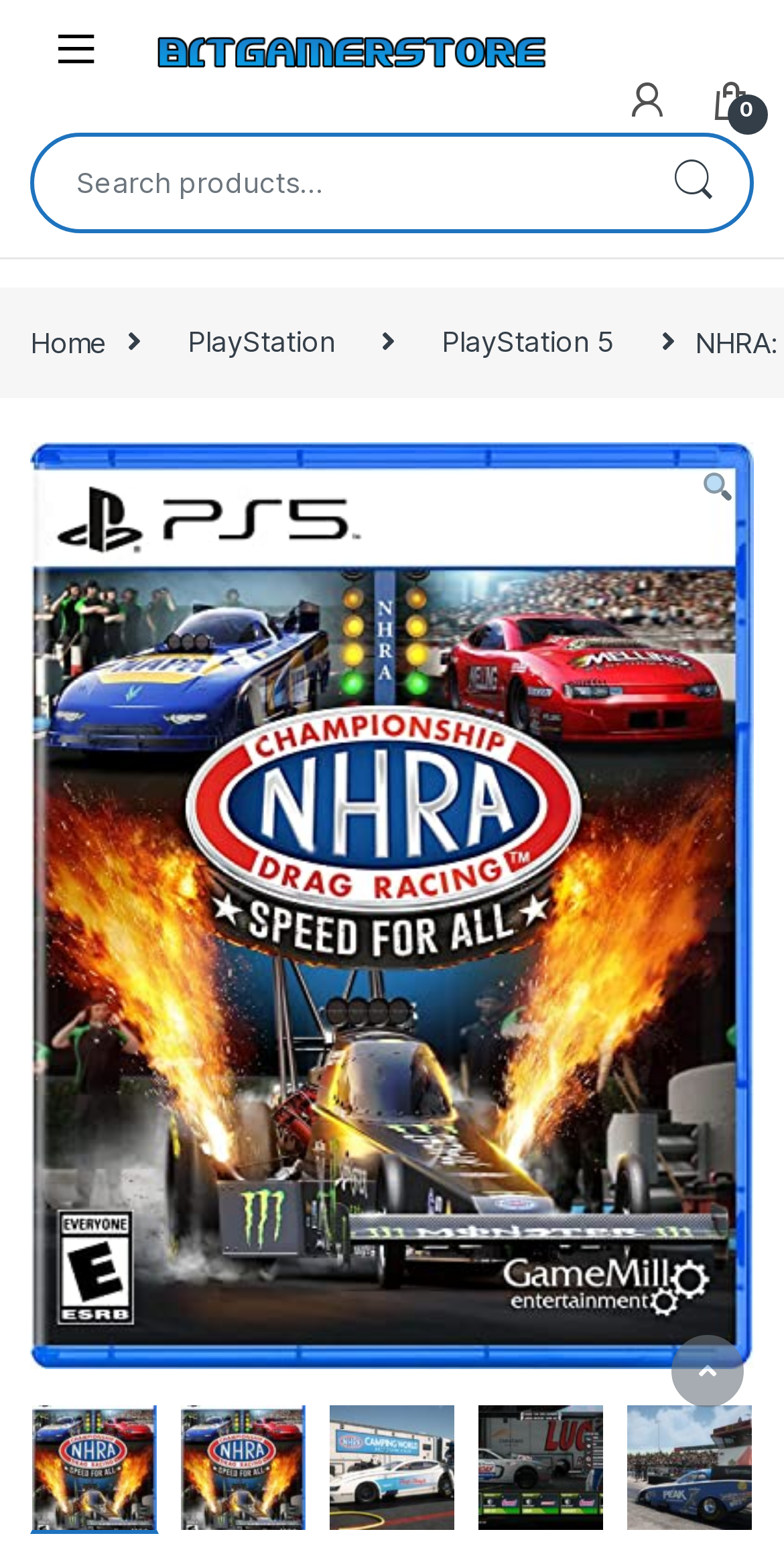What is the purpose of the button with the '' icon?
Please provide an in-depth and detailed response to the question.

The purpose of the button with the '' icon is not explicitly stated on the webpage, but based on its position and icon, it might be a navigation or menu button.